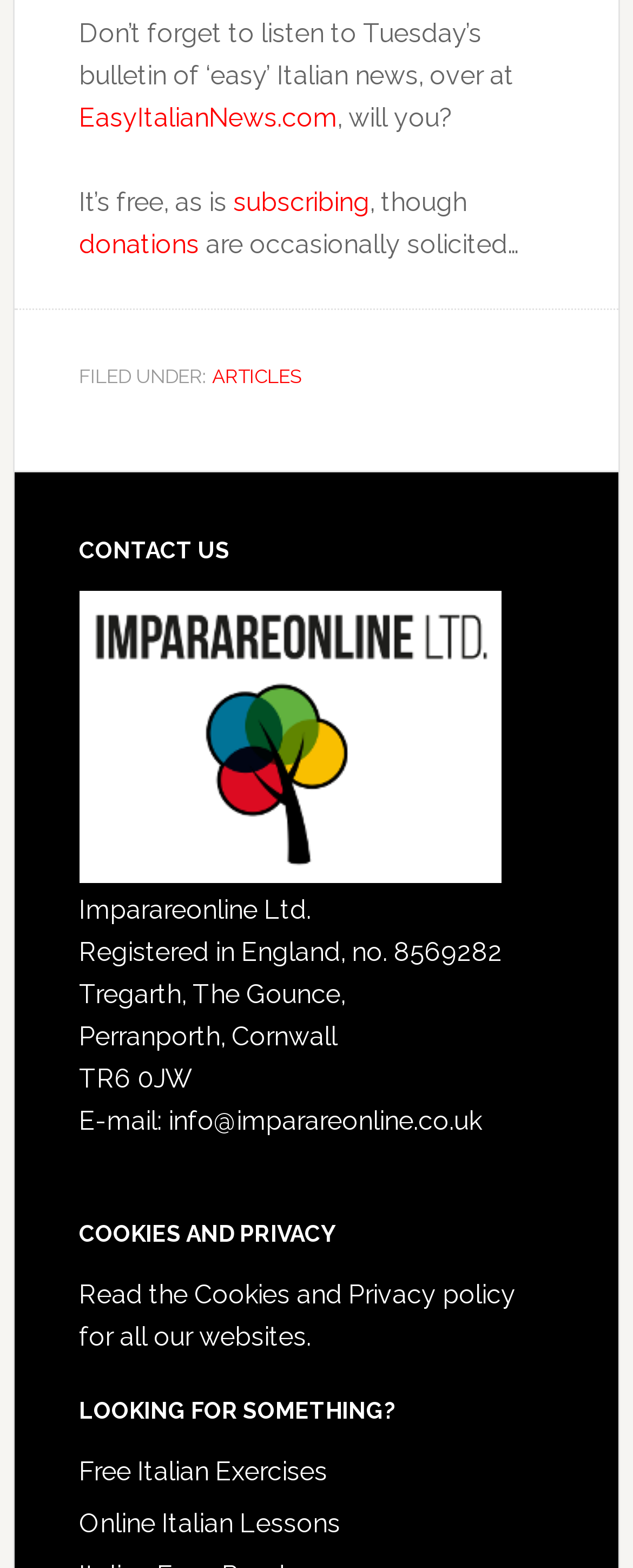Please reply to the following question using a single word or phrase: 
What is the location of the company?

Perranporth, Cornwall